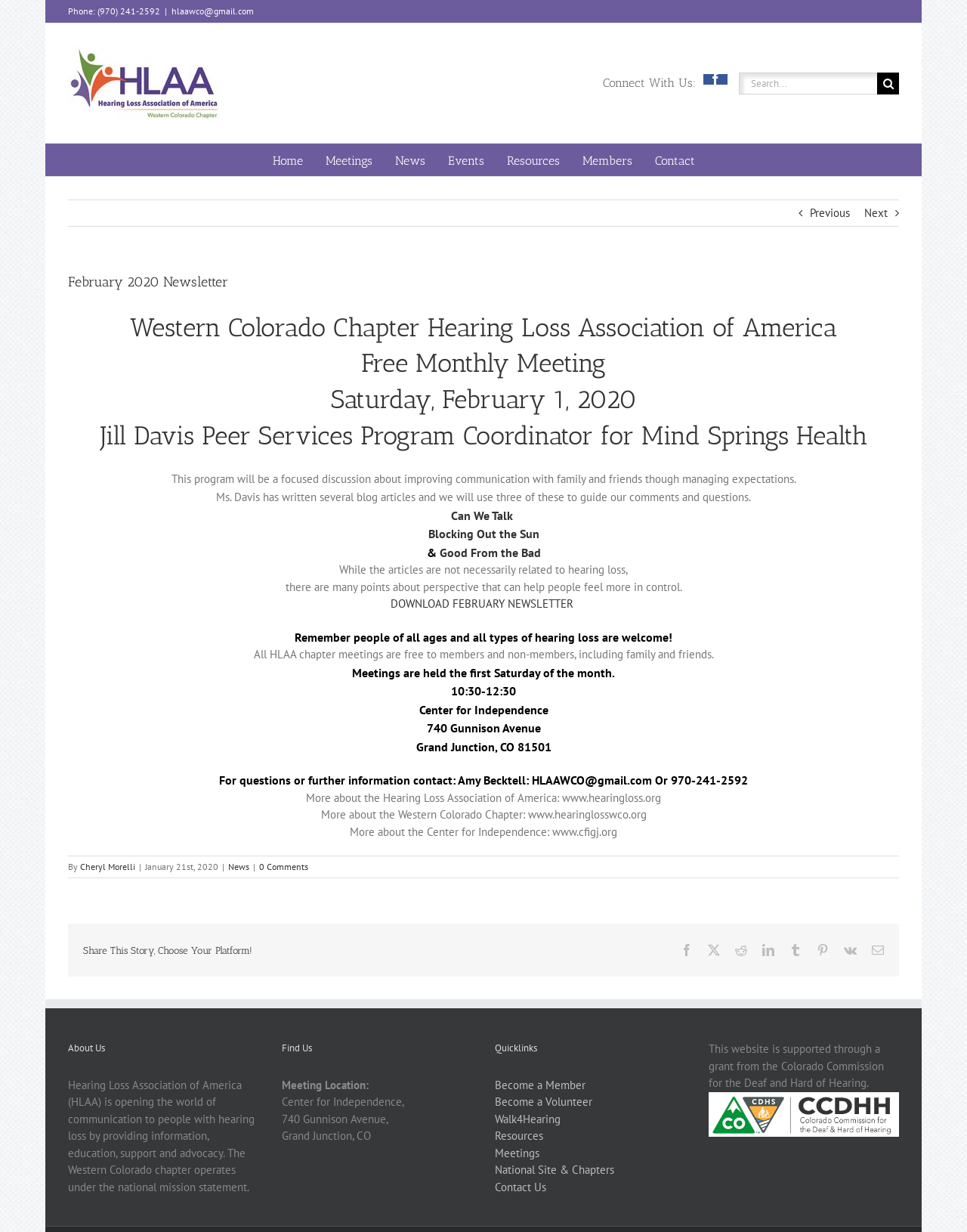From the details in the image, provide a thorough response to the question: What is the phone number to contact for questions or further information?

The phone number can be found in the section 'For questions or further information contact:' where it is written as 'Or 970-241-2592'.